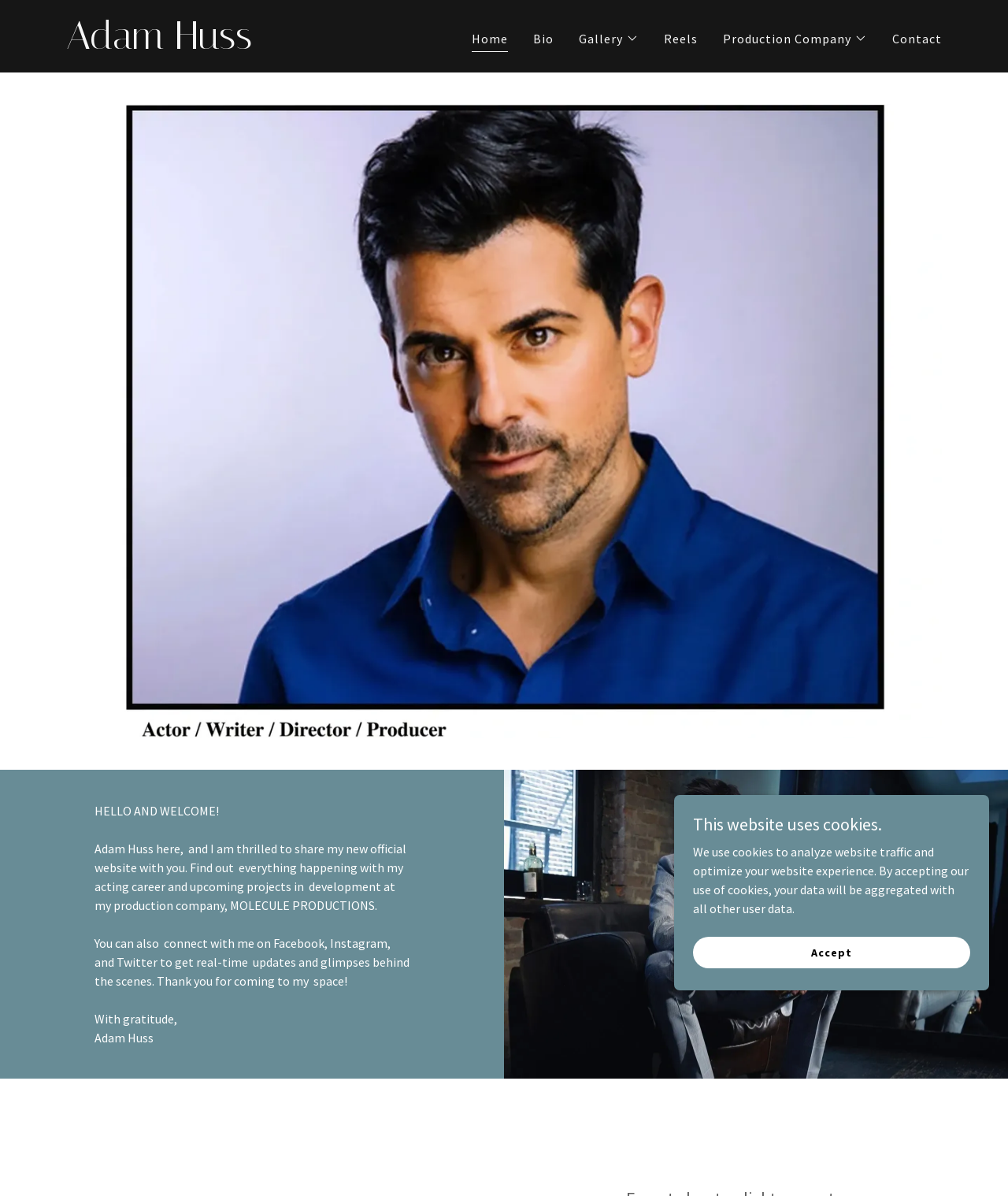Using the information in the image, could you please answer the following question in detail:
What is the name of the person on this website?

The name 'Adam Huss' is mentioned as the main heading on the webpage, and it is also the text on the link with the 'hasPopup: menu' attribute, indicating that it is the name of the person who owns this website.